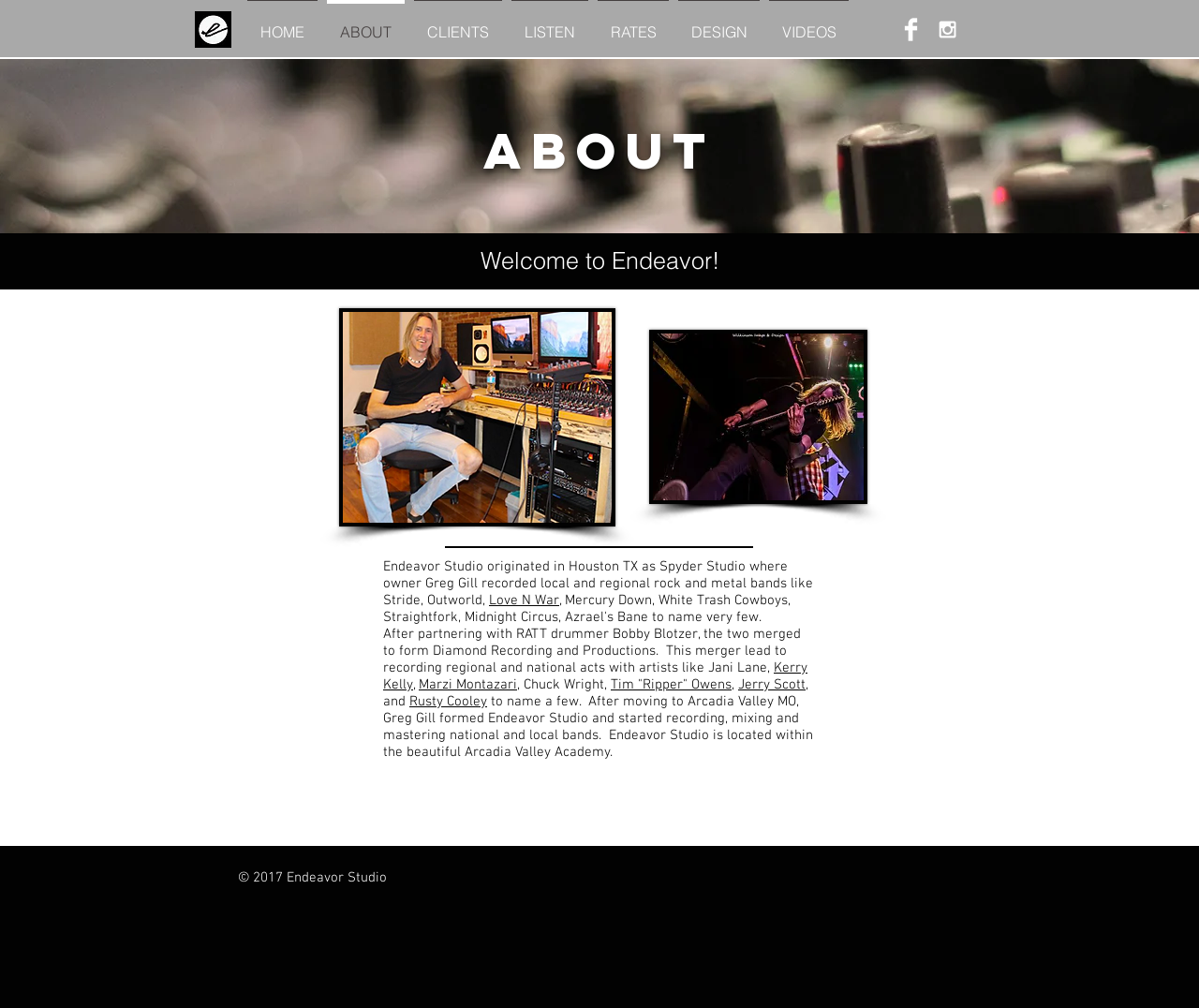Provide a comprehensive caption for the webpage.

The webpage is about Greg Gill's experience in recording, mixing, and mastering at Endeavor Studio. At the top, there is a navigation bar with links to different sections of the website, including "HOME", "ABOUT", "CLIENTS", "LISTEN", "RATES", "DESIGN", and "VIDEOS". To the right of the navigation bar, there is a social bar with links to Facebook and Instagram.

Below the navigation bar, there is a main section with a heading "ABOUT" and a subheading "Welcome to Endeavor!". There is an image of Greg Gill on the right side of the main section. The main content of the page is a text block that describes the history of Endeavor Studio, including its origins in Houston, TX, and its evolution after partnering with RATT drummer Bobby Blotzer. The text mentions various artists that Greg Gill has worked with, including Jani Lane, Kerry Kelly, Marzi Montazari, Chuck Wright, Tim "Ripper" Owens, Jerry Scott, and Rusty Cooley.

At the bottom of the page, there is a copyright notice "© 2017 Endeavor Studio".